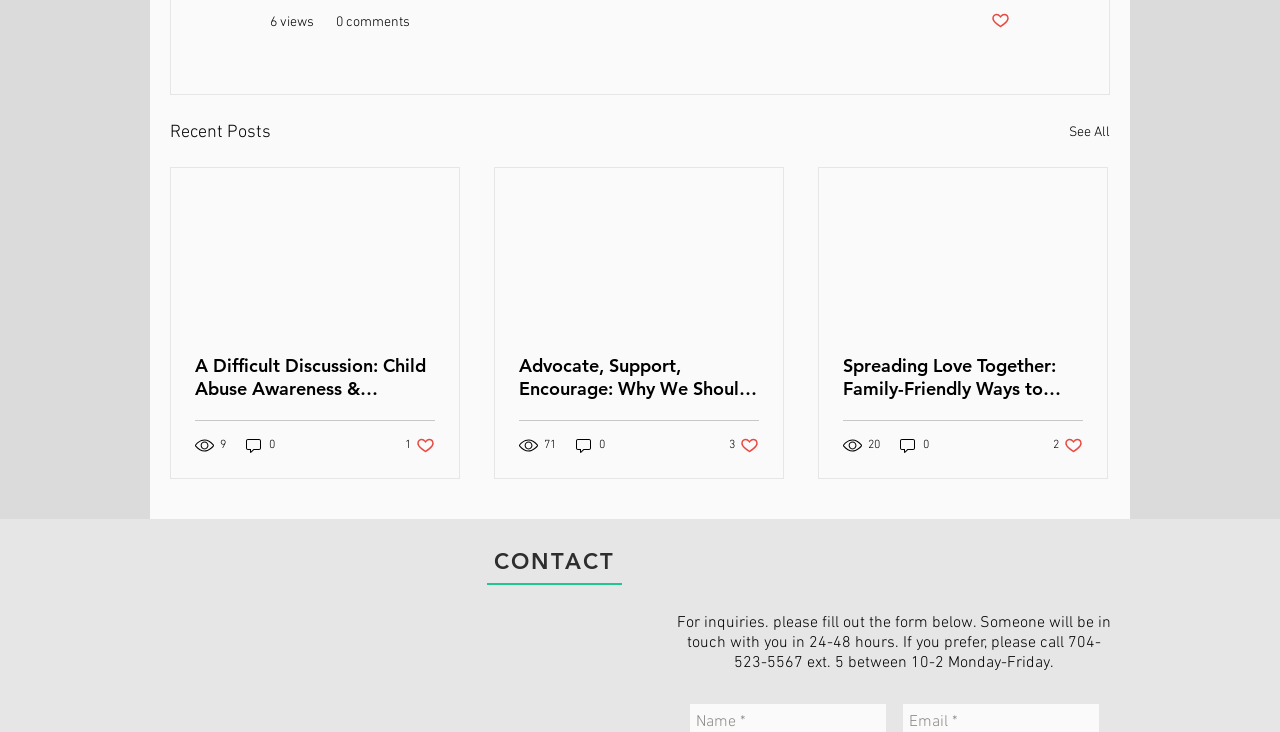How many views does the second article have?
Please analyze the image and answer the question with as much detail as possible.

The second article has a generic element with the text '71 views', indicating that the article has been viewed 71 times.